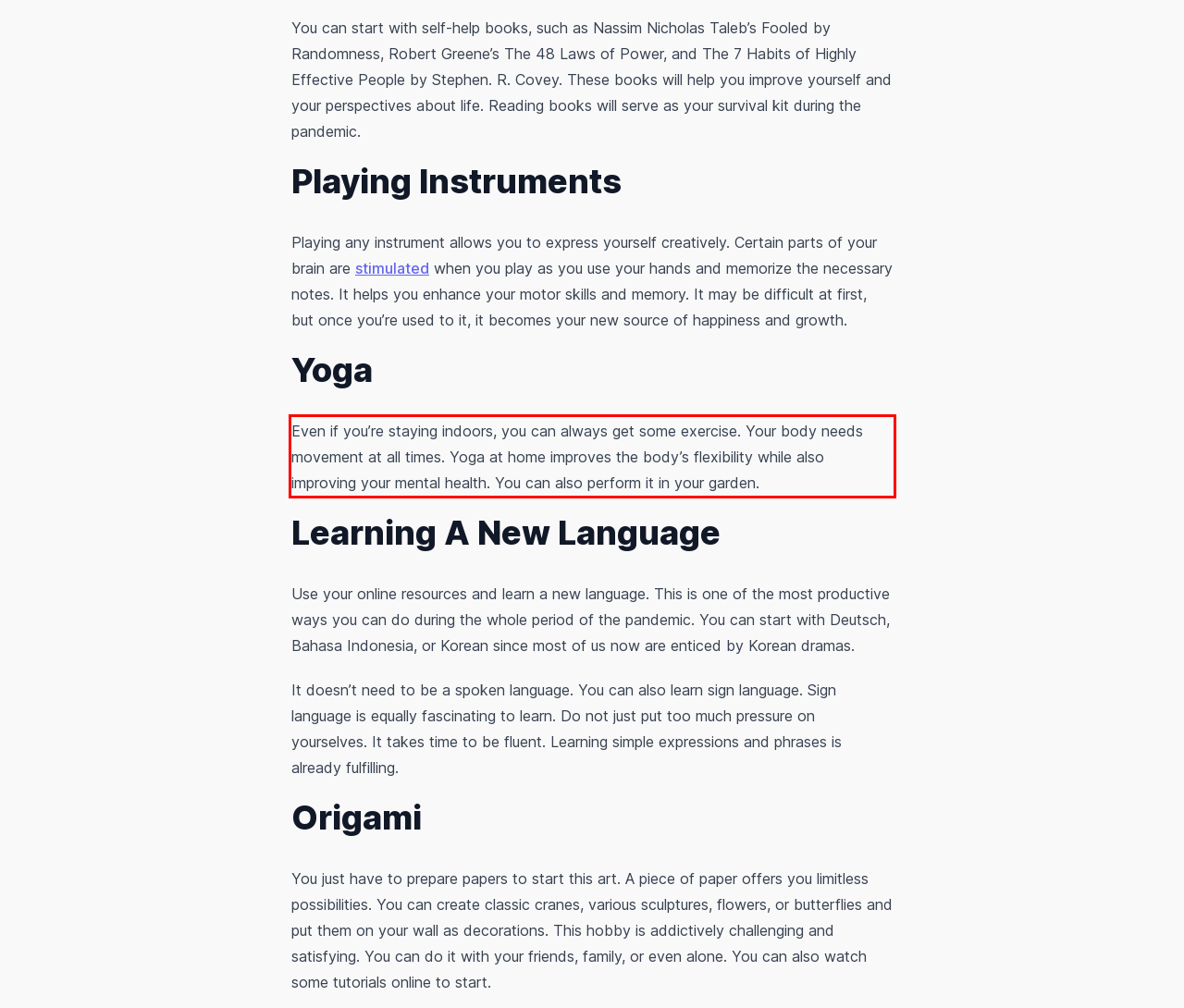You have a screenshot of a webpage with a UI element highlighted by a red bounding box. Use OCR to obtain the text within this highlighted area.

Even if you’re staying indoors, you can always get some exercise. Your body needs movement at all times. Yoga at home improves the body’s flexibility while also improving your mental health. You can also perform it in your garden.